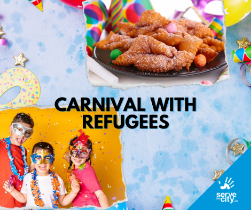Please analyze the image and provide a thorough answer to the question:
What is the purpose of the event?

The 'Carnival with Refugees' event signifies not only a fun occasion but also a meaningful opportunity for connection and support for refugees, highlighting the importance of community engagement and solidarity.